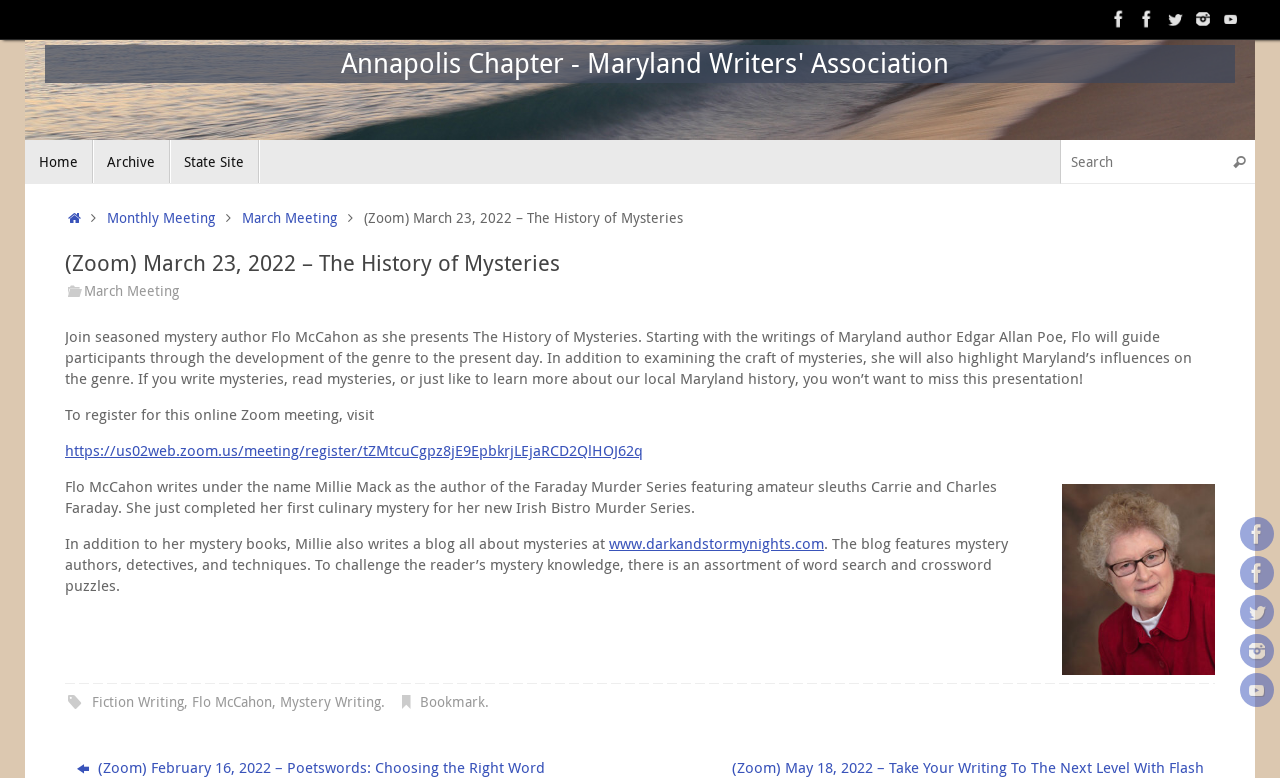Who is the presenter of the March meeting?
Use the information from the image to give a detailed answer to the question.

I found this answer by reading the text content of the webpage, which mentions Flo McCahon as the presenter of the March meeting, where she will discuss the history of mysteries.